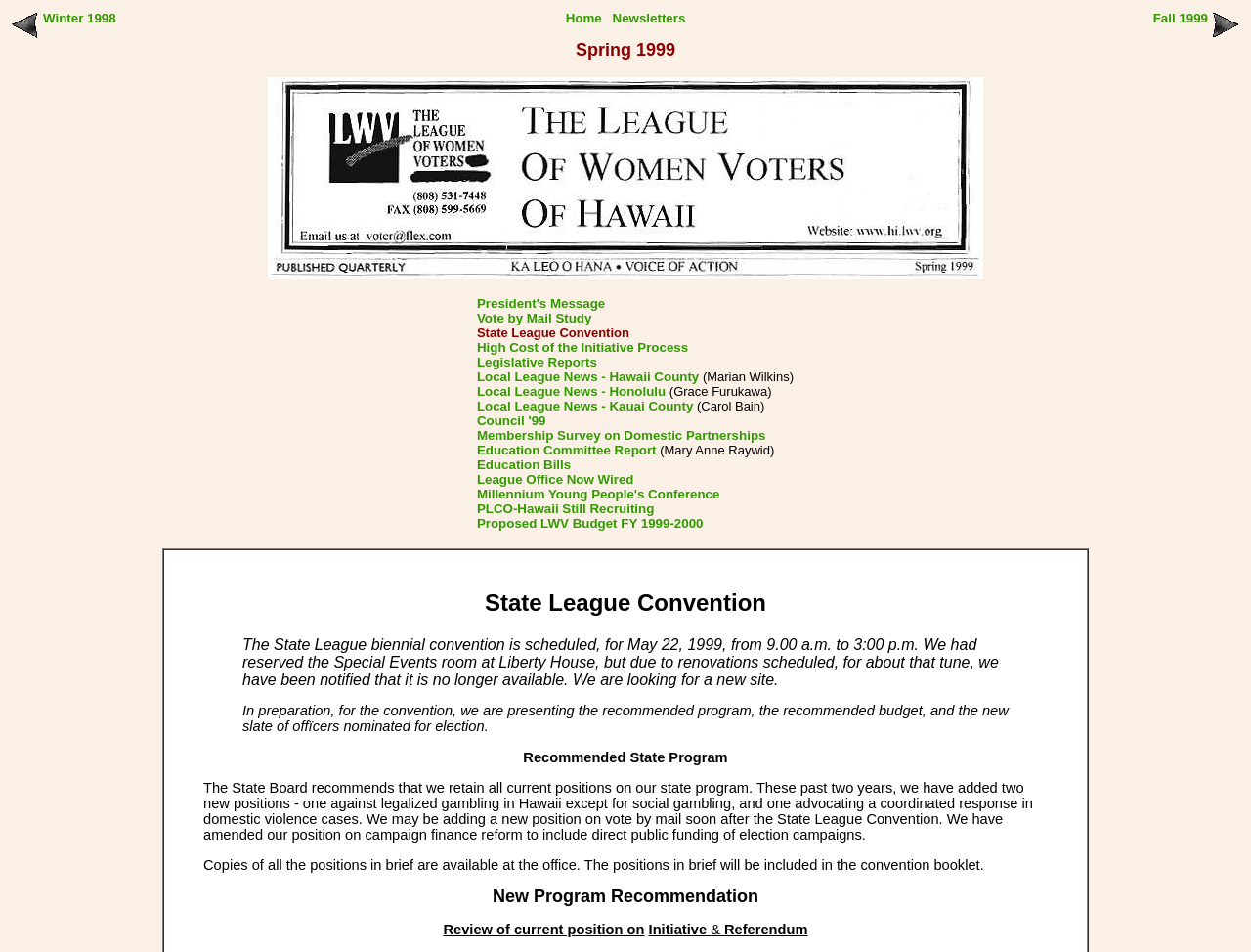Bounding box coordinates are given in the format (top-left x, top-left y, bottom-right x, bottom-right y). All values should be floating point numbers between 0 and 1. Provide the bounding box coordinate for the UI element described as: Newsletters

[0.489, 0.011, 0.548, 0.027]